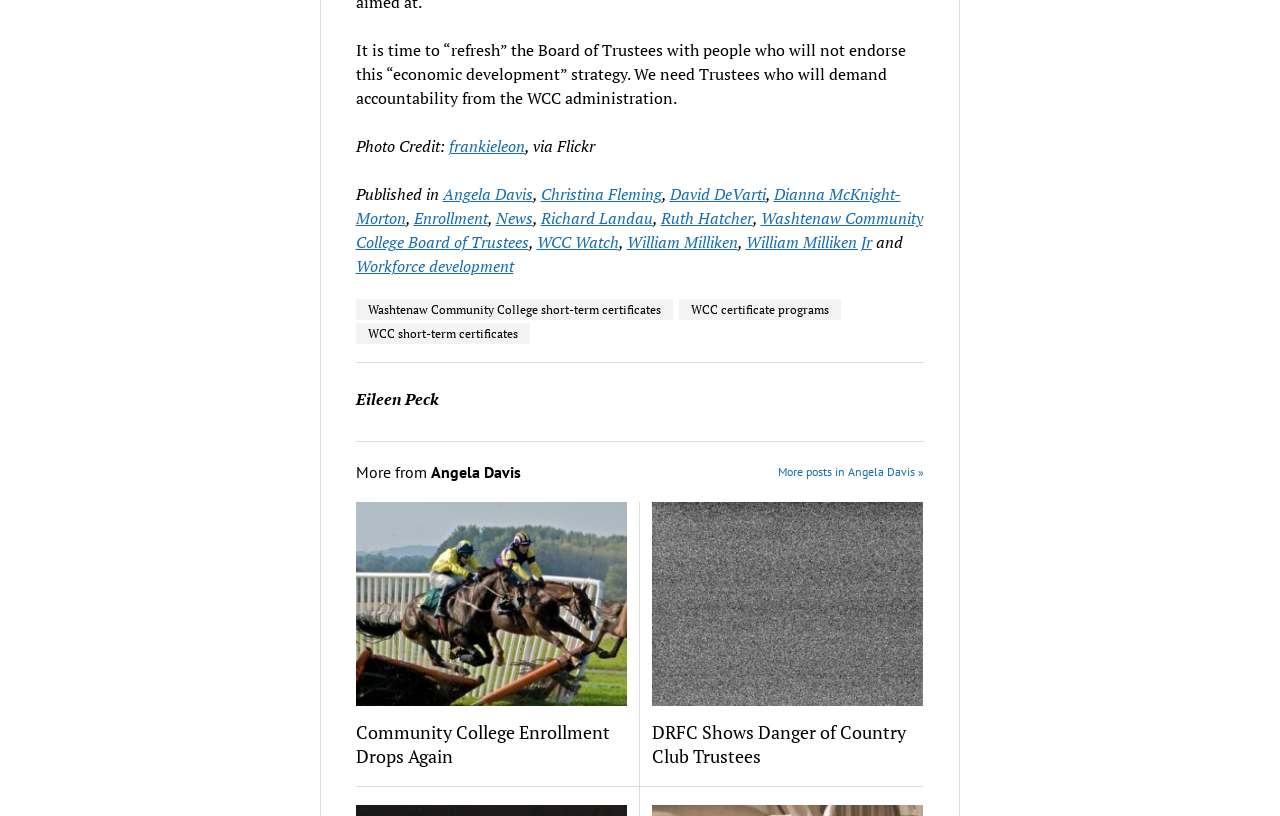Locate the bounding box coordinates of the clickable part needed for the task: "View the photo credited to frankieleon".

[0.35, 0.166, 0.41, 0.193]